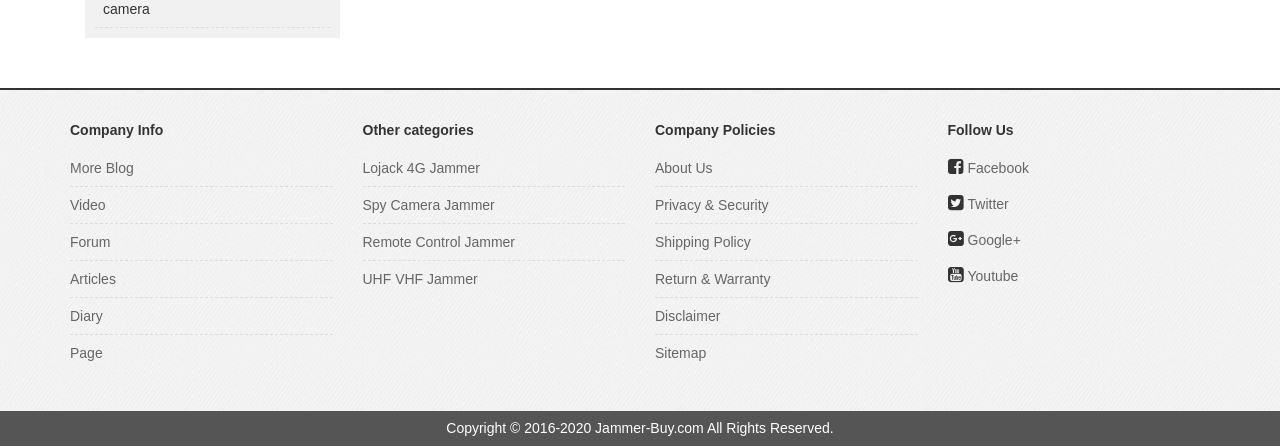Please locate the bounding box coordinates for the element that should be clicked to achieve the following instruction: "Learn about Company Policies". Ensure the coordinates are given as four float numbers between 0 and 1, i.e., [left, top, right, bottom].

[0.512, 0.274, 0.606, 0.31]